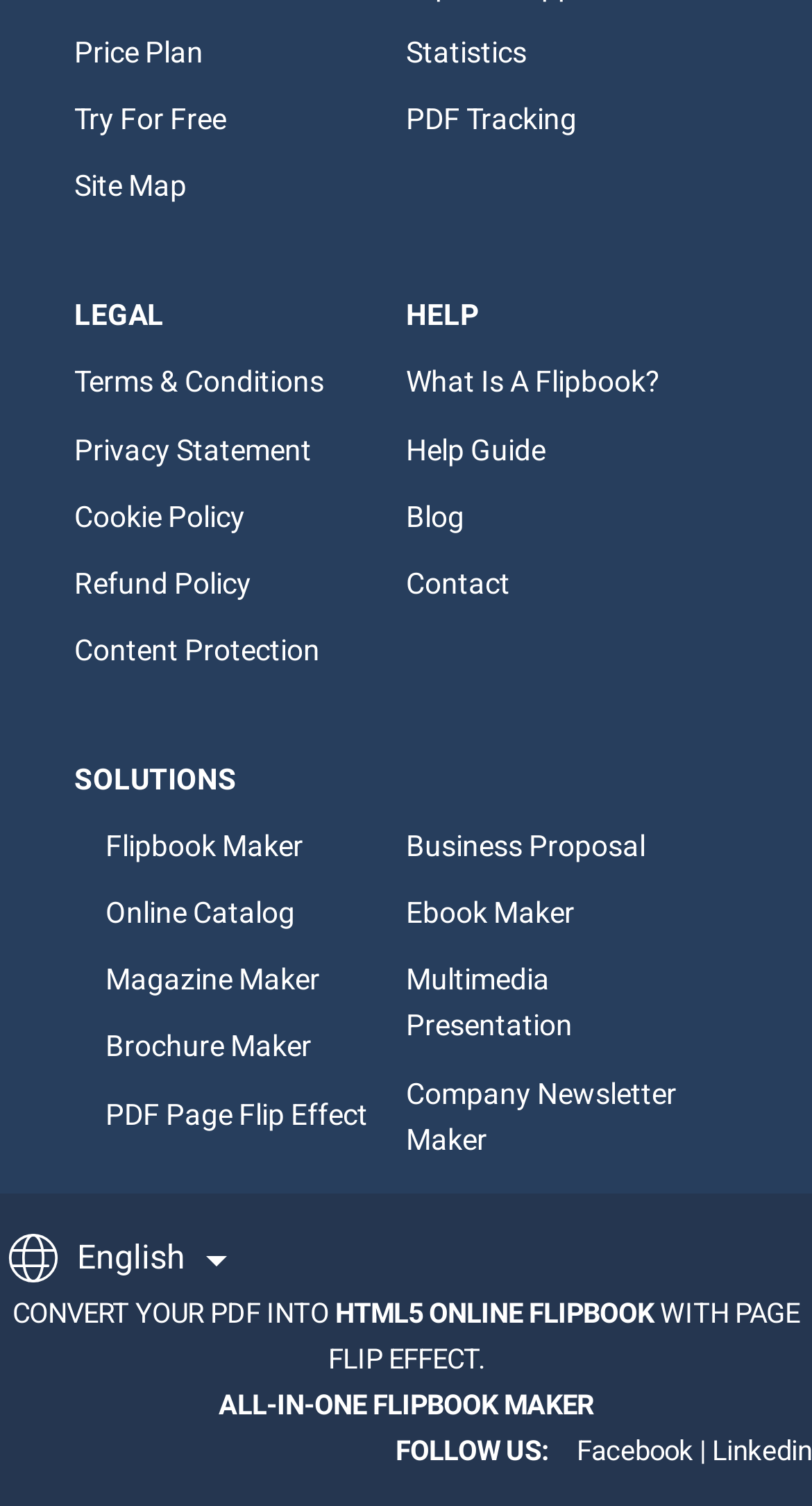How many social media platforms are mentioned?
Based on the visual content, answer with a single word or a brief phrase.

2